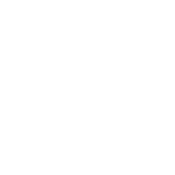Based on the image, provide a detailed response to the question:
What is the focus of the company's charging solutions?

The company's focus is on high-quality and certified charging solutions, as indicated by the mention of 'KC Listed' and 'Global Certification' in the product titles, suggesting a emphasis on meeting certain standards and regulations.